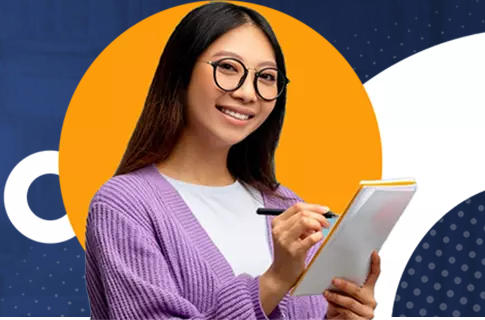What is the shape of the graphic in the background?
Look at the image and respond to the question as thoroughly as possible.

The caption describes the background graphic as circular, which adds a sense of warmth and enthusiasm to the scene, and creates a visually appealing contrast with the woman's purple cardigan.